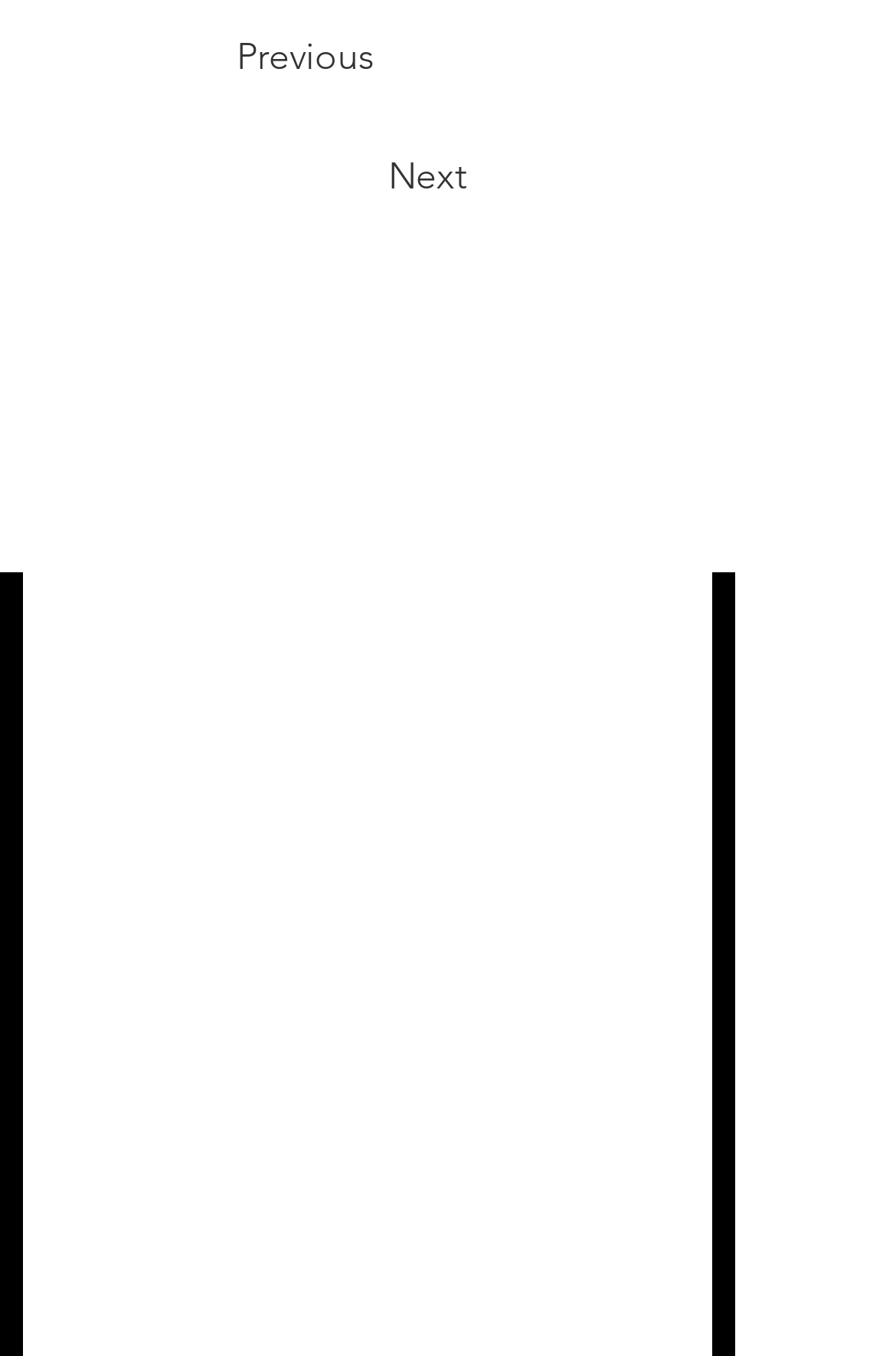What is the name of the festival?
Provide a concise answer using a single word or phrase based on the image.

BURFORD LITERARY FESTIVAL